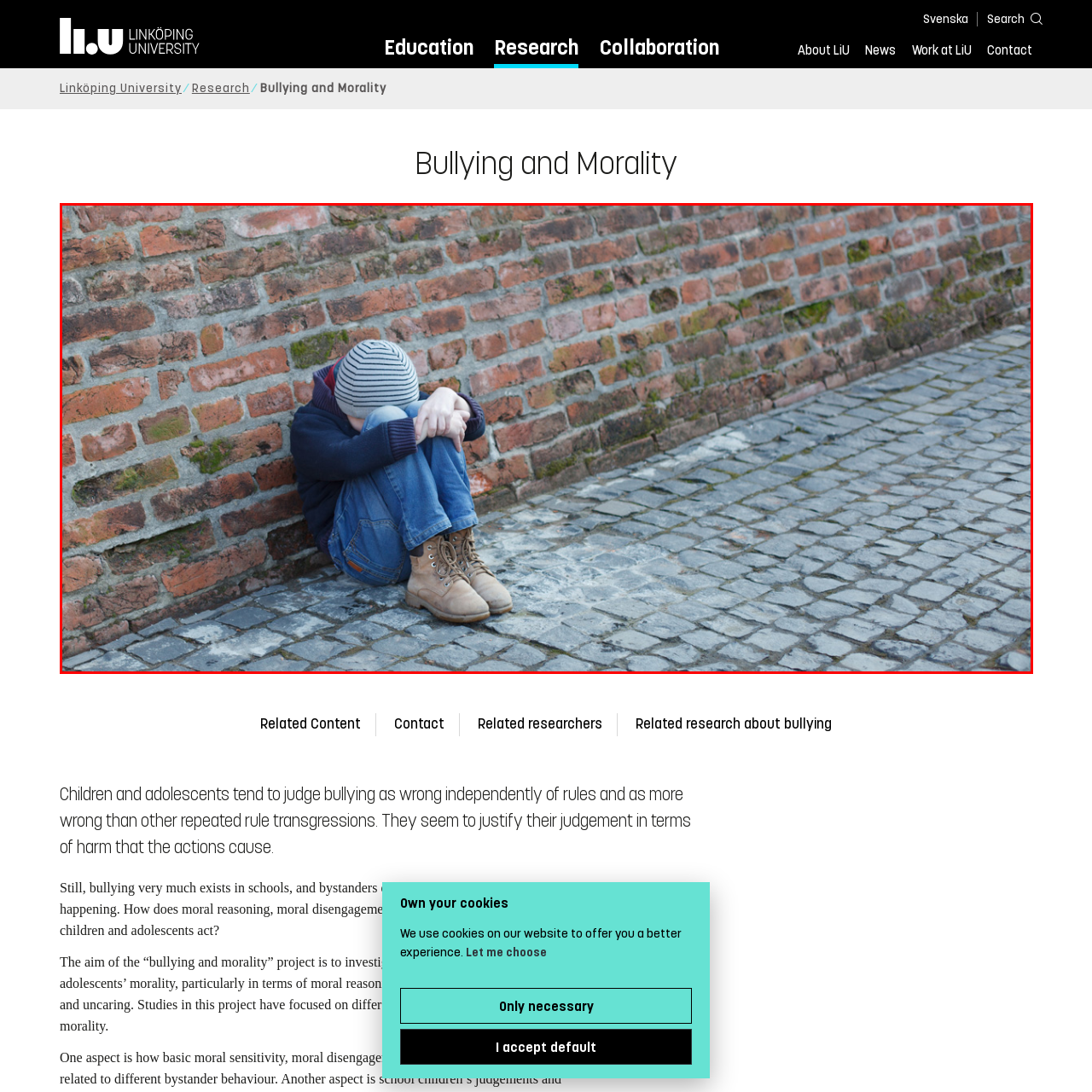What is the surface beneath the boy's feet?
Look at the image enclosed by the red bounding box and give a detailed answer using the visual information available in the image.

The caption specifically mentions that the boy is sitting on a cobbled street, which contributes to the emotional weight of the scene and reinforces the themes of isolation and sadness.